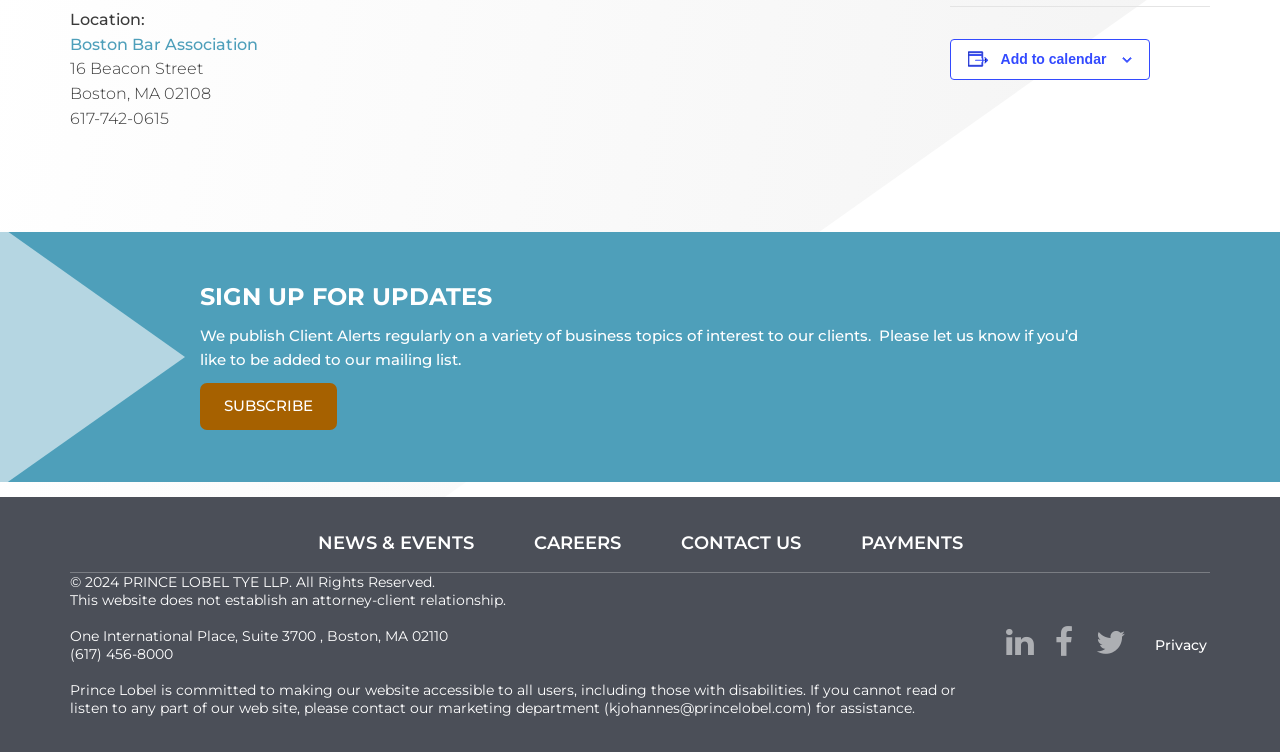Extract the bounding box coordinates of the UI element described by: "kjohannes@princelobel.com". The coordinates should include four float numbers ranging from 0 to 1, e.g., [left, top, right, bottom].

[0.476, 0.929, 0.63, 0.953]